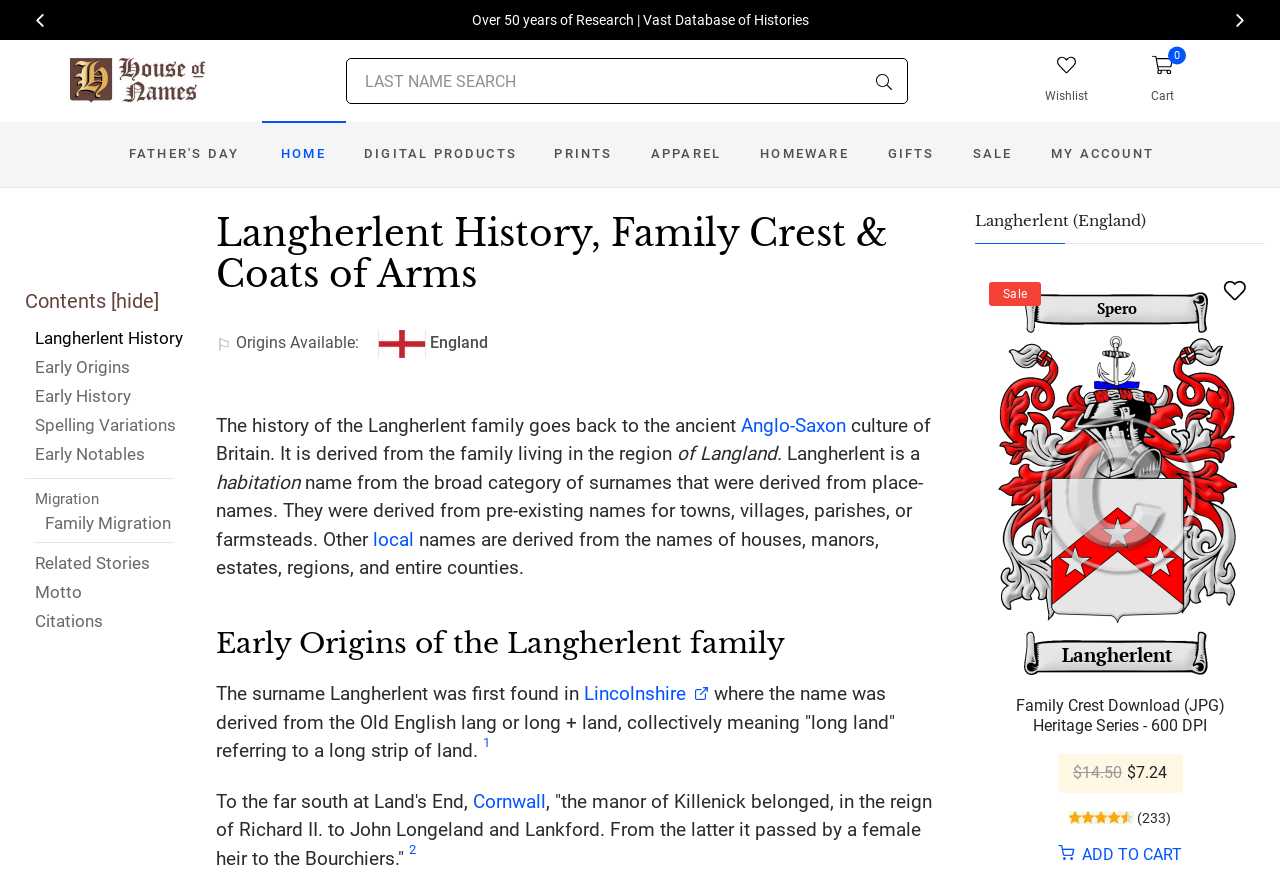Identify the bounding box coordinates of the specific part of the webpage to click to complete this instruction: "Click on the Wishlist link".

[0.795, 0.045, 0.87, 0.137]